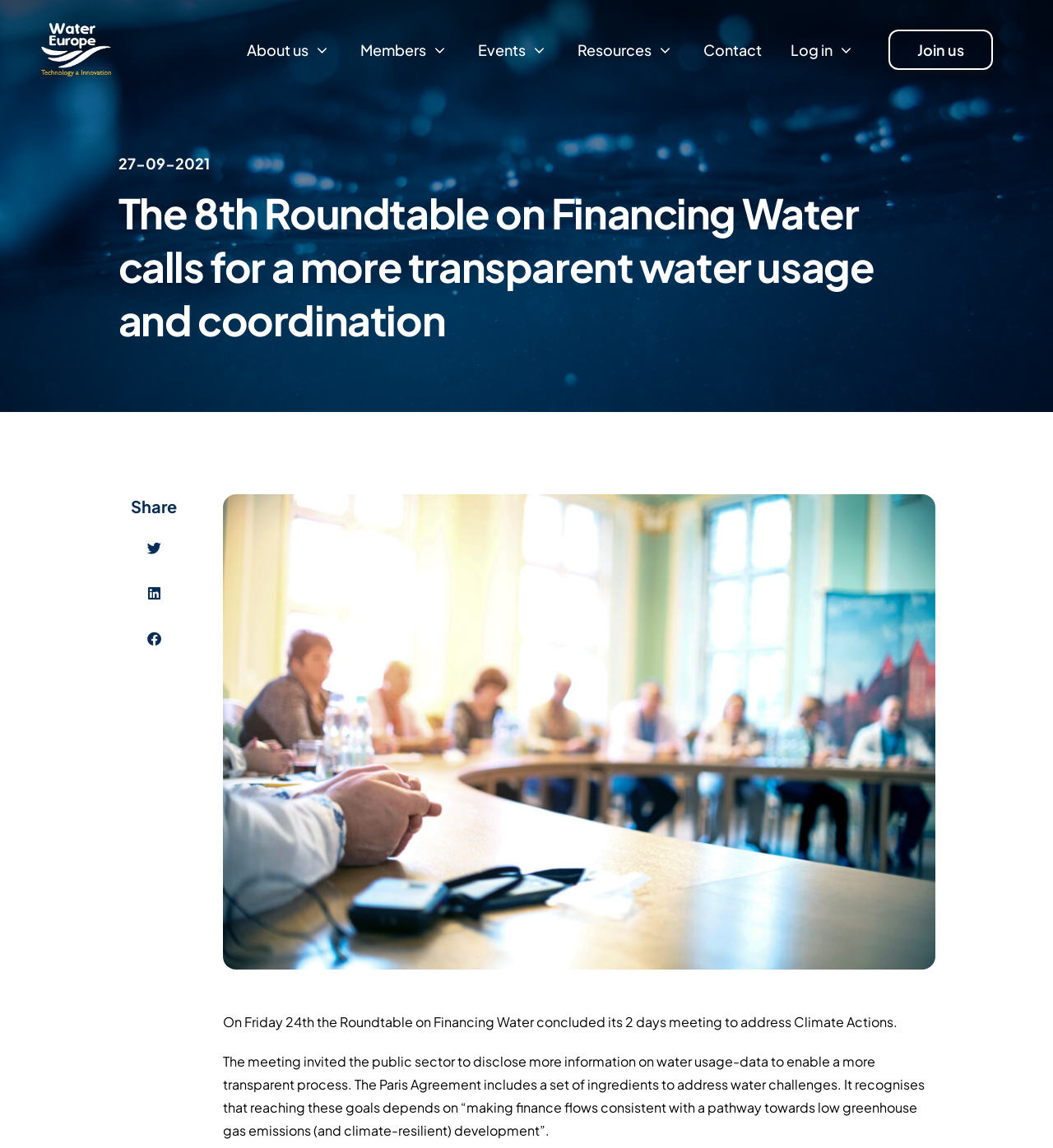What is the goal of the Paris Agreement?
From the image, provide a succinct answer in one word or a short phrase.

Low greenhouse gas emissions development